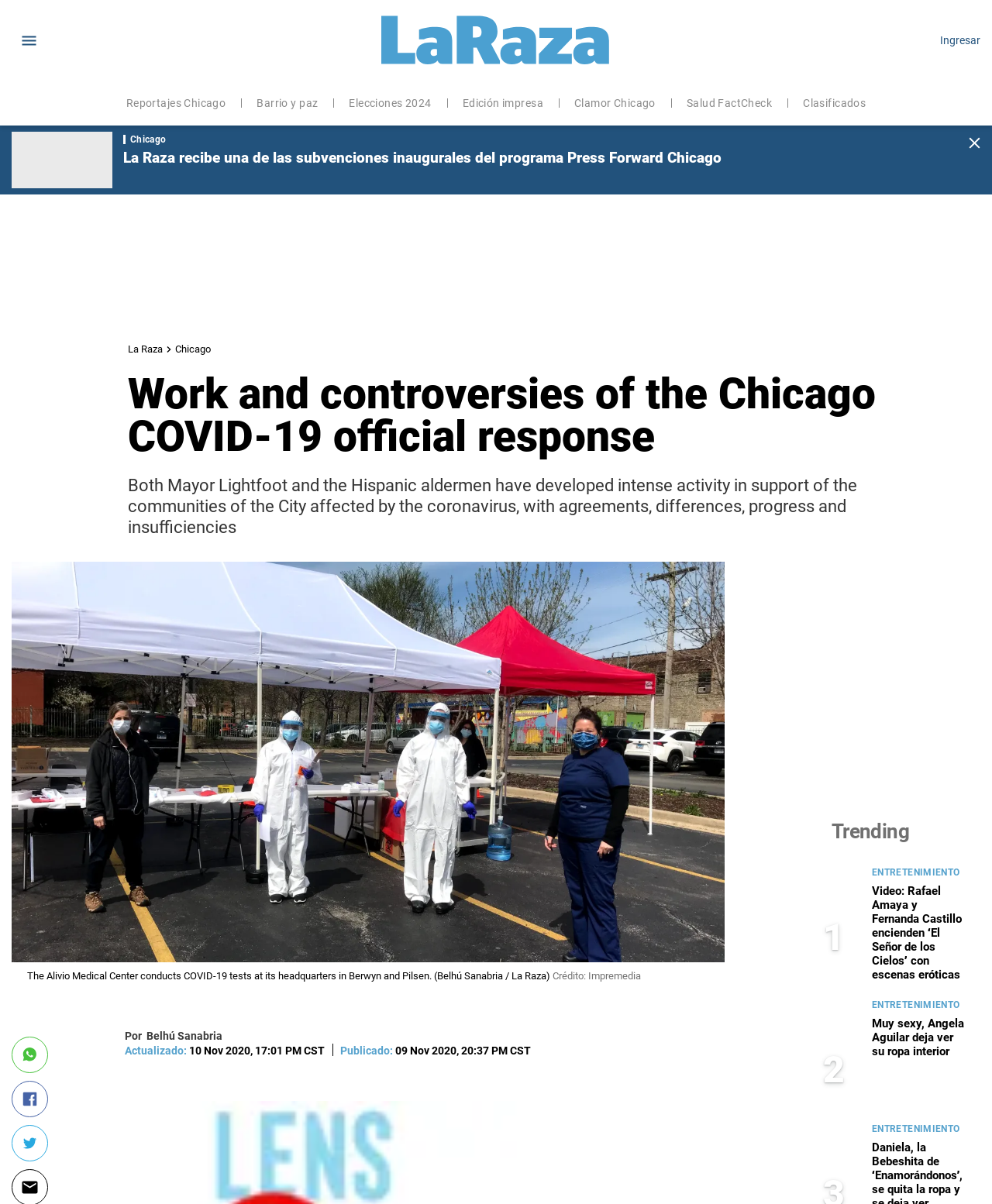What is the date of publication of the article?
Provide a one-word or short-phrase answer based on the image.

09 Nov 2020